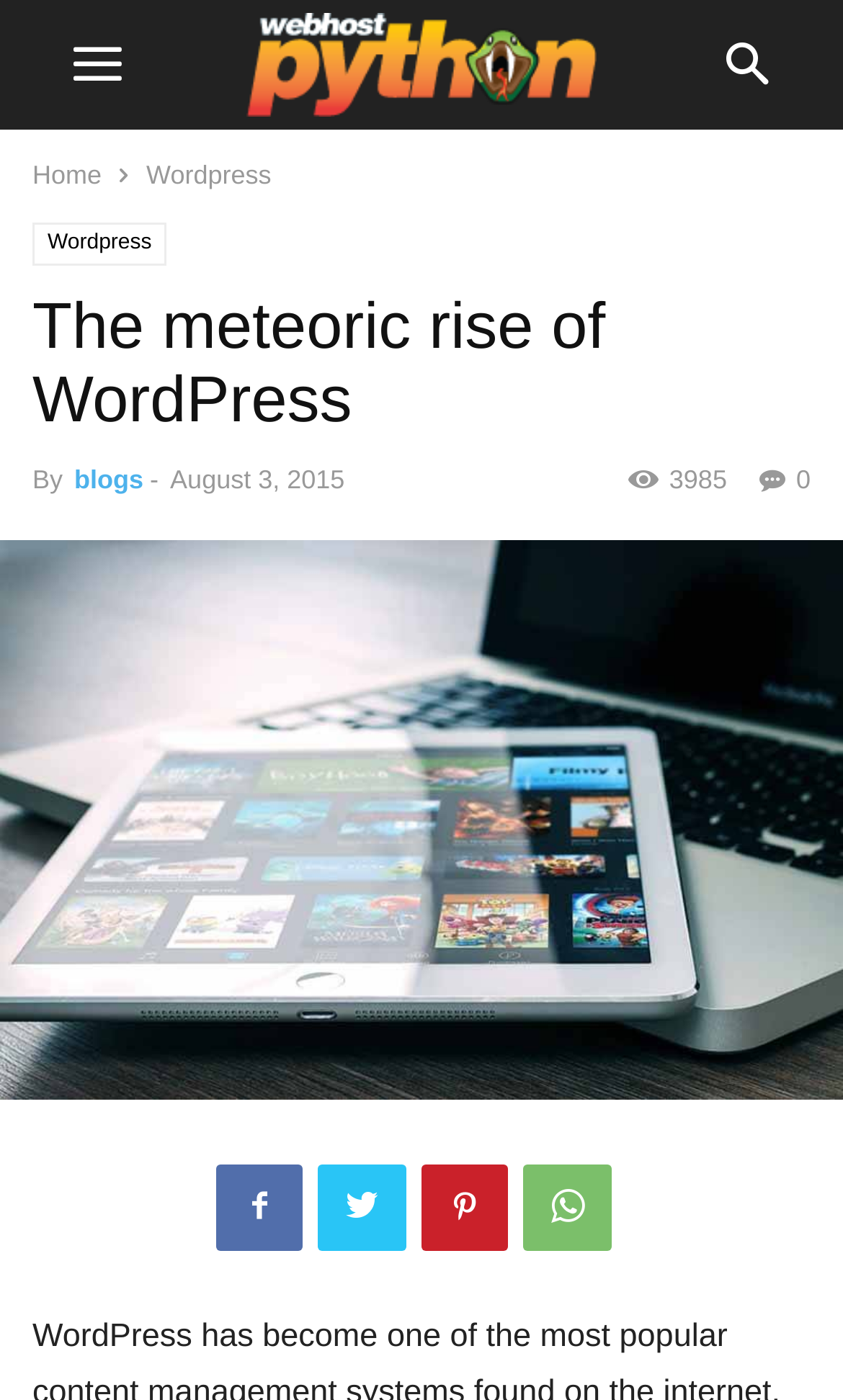Generate a comprehensive caption for the webpage you are viewing.

The webpage is about the meteoric rise of WordPress, as indicated by the title. At the top left, there is a small icon represented by '\ue83e'. To the right of this icon, there are several links, including 'Home' and 'Wordpress', which is a category with a sub-link also named 'Wordpress'. 

Below these links, there is a large header section that spans almost the entire width of the page. This section contains the title 'The meteoric rise of WordPress' in a heading, followed by the author's name 'By' and a link to 'blogs'. The date 'August 3, 2015' is also displayed in this section, along with a share button represented by '\uf27a' and a view count of '3985'.

Below the header section, there is a large image that takes up most of the page's width. At the bottom of the page, there is a horizontal row of links, including a Facebook icon '\ue818', a Twitter icon '\ue831', a LinkedIn icon '\ue825', and a Pinterest icon '\uf232'.